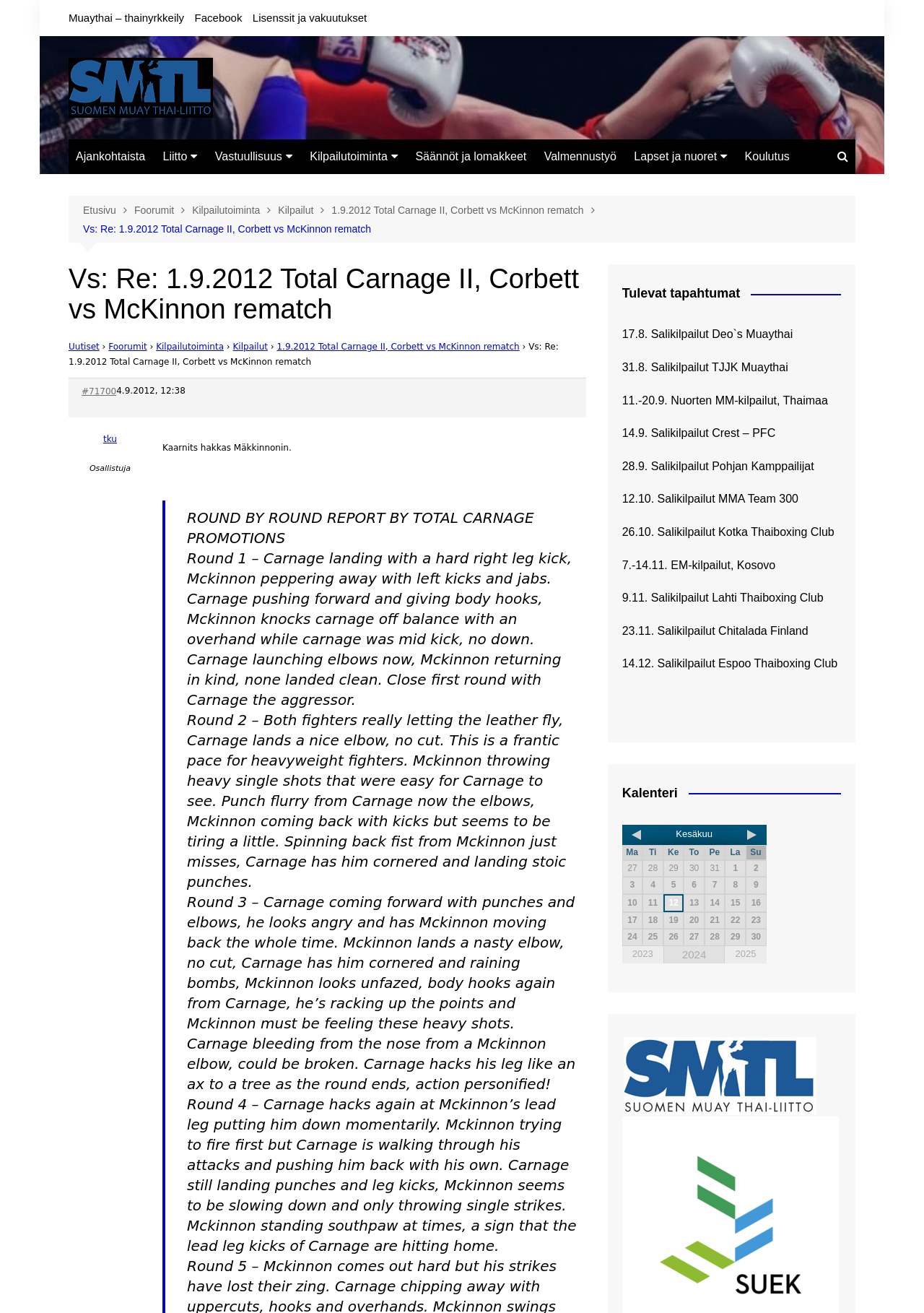Use the details in the image to answer the question thoroughly: 
What is the name of the event on 17.8?

The event on 17.8 is listed in the 'Tulevat tapahtumat' section, and it is named 'Salikilpailut Deo`s Muaythai'.